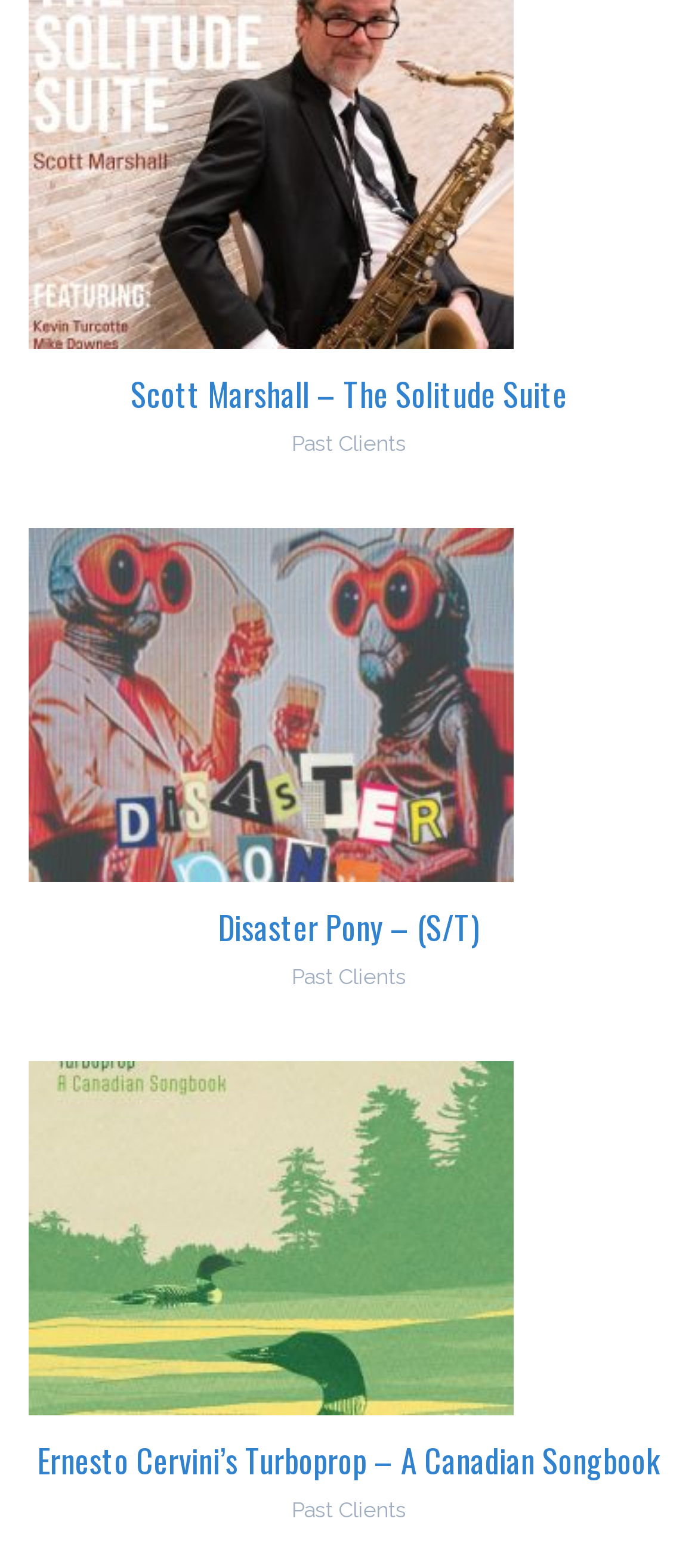Determine the bounding box coordinates of the element that should be clicked to execute the following command: "view Scott Marshall – The Solitude Suite".

[0.187, 0.236, 0.813, 0.266]